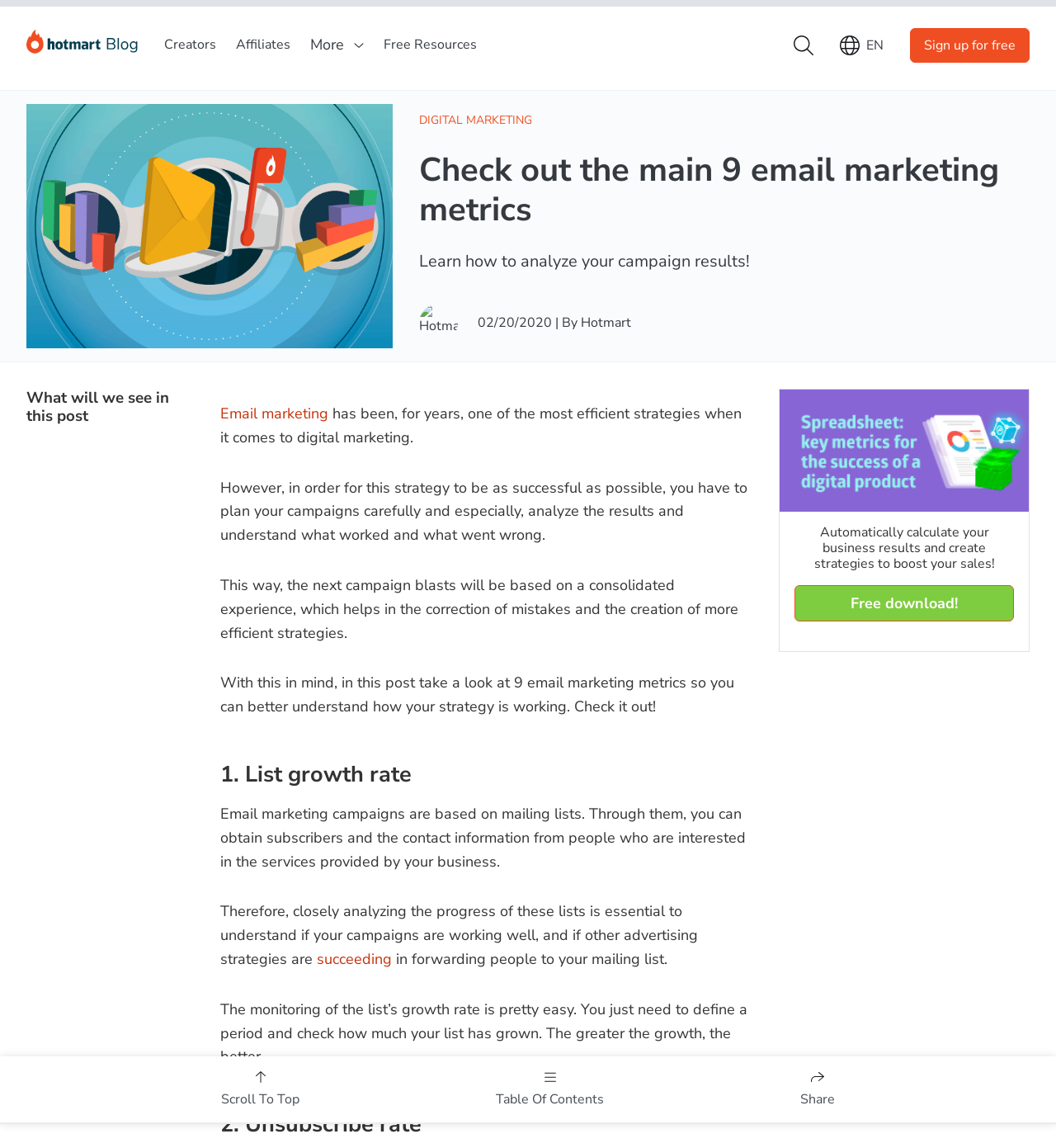What is the purpose of analyzing email marketing metrics?
Answer with a single word or phrase by referring to the visual content.

To understand campaign results